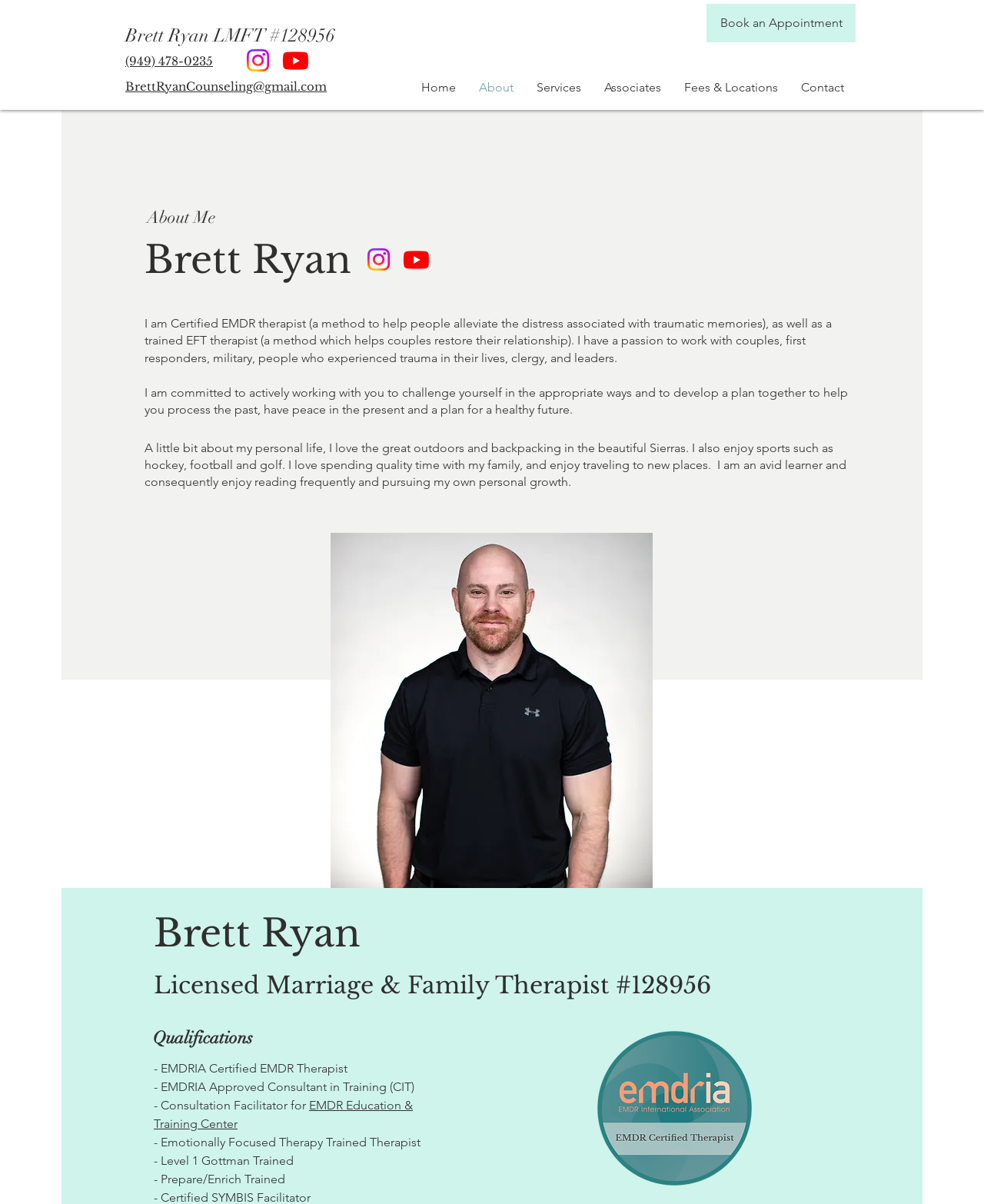Please pinpoint the bounding box coordinates for the region I should click to adhere to this instruction: "Call Brett Ryan".

[0.127, 0.045, 0.216, 0.057]